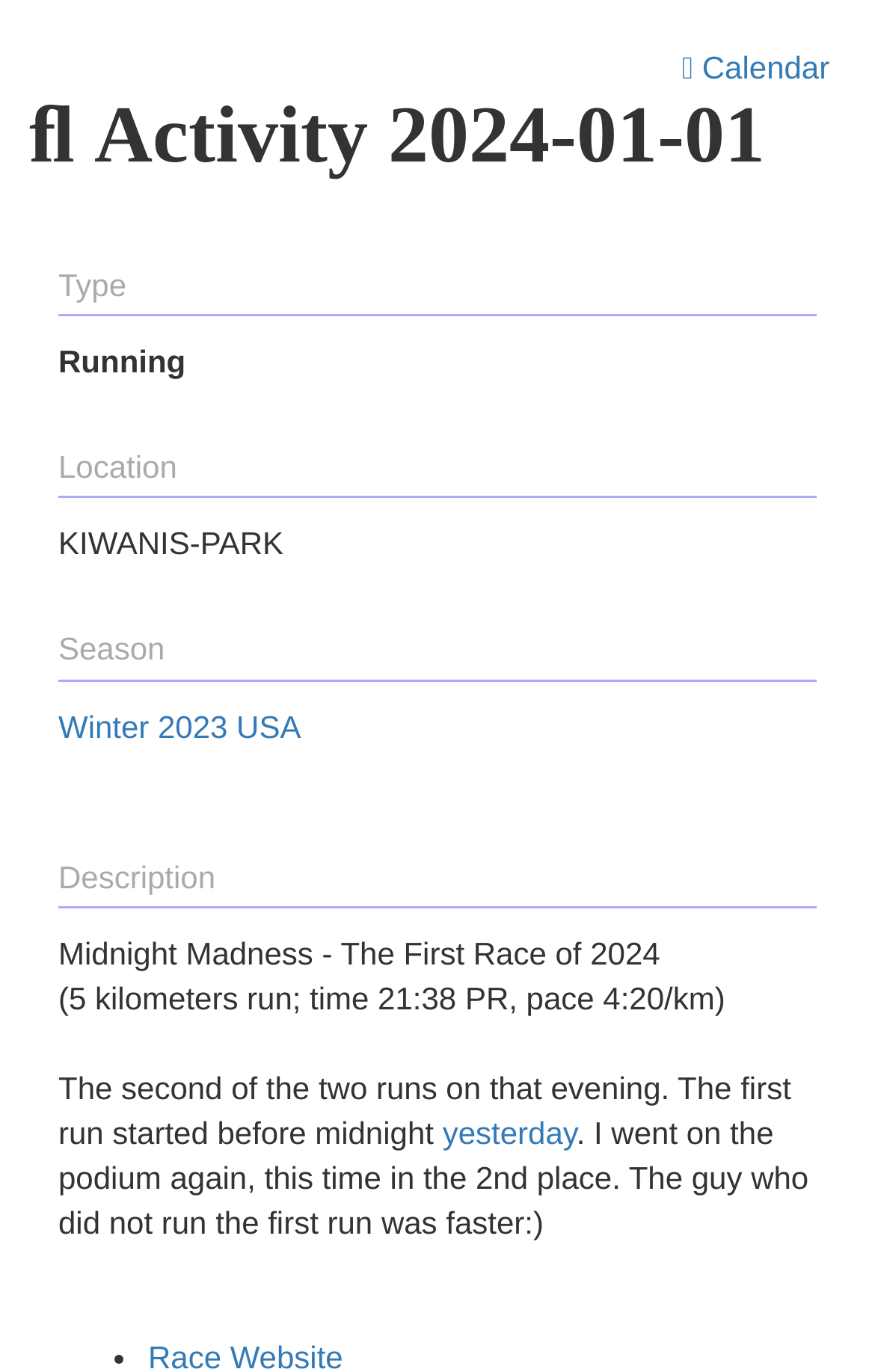Please give a one-word or short phrase response to the following question: 
What is the pace of the run?

4:20/km